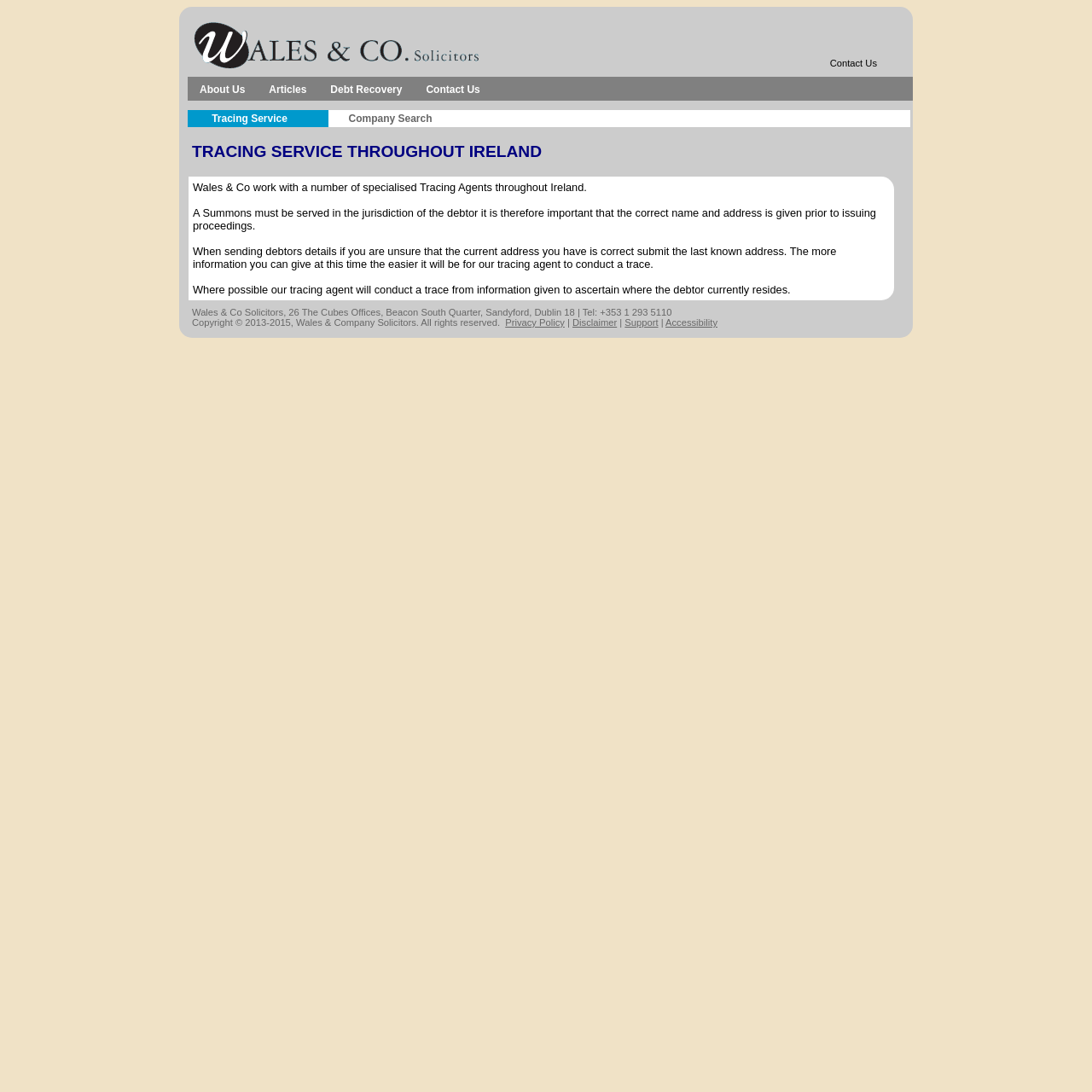Utilize the details in the image to give a detailed response to the question: What is the purpose of the tracing service?

The static text on the webpage explains that the tracing service is used to find the correct address of debtors, and that the more information provided, the easier it is for the tracing agent to conduct a trace.